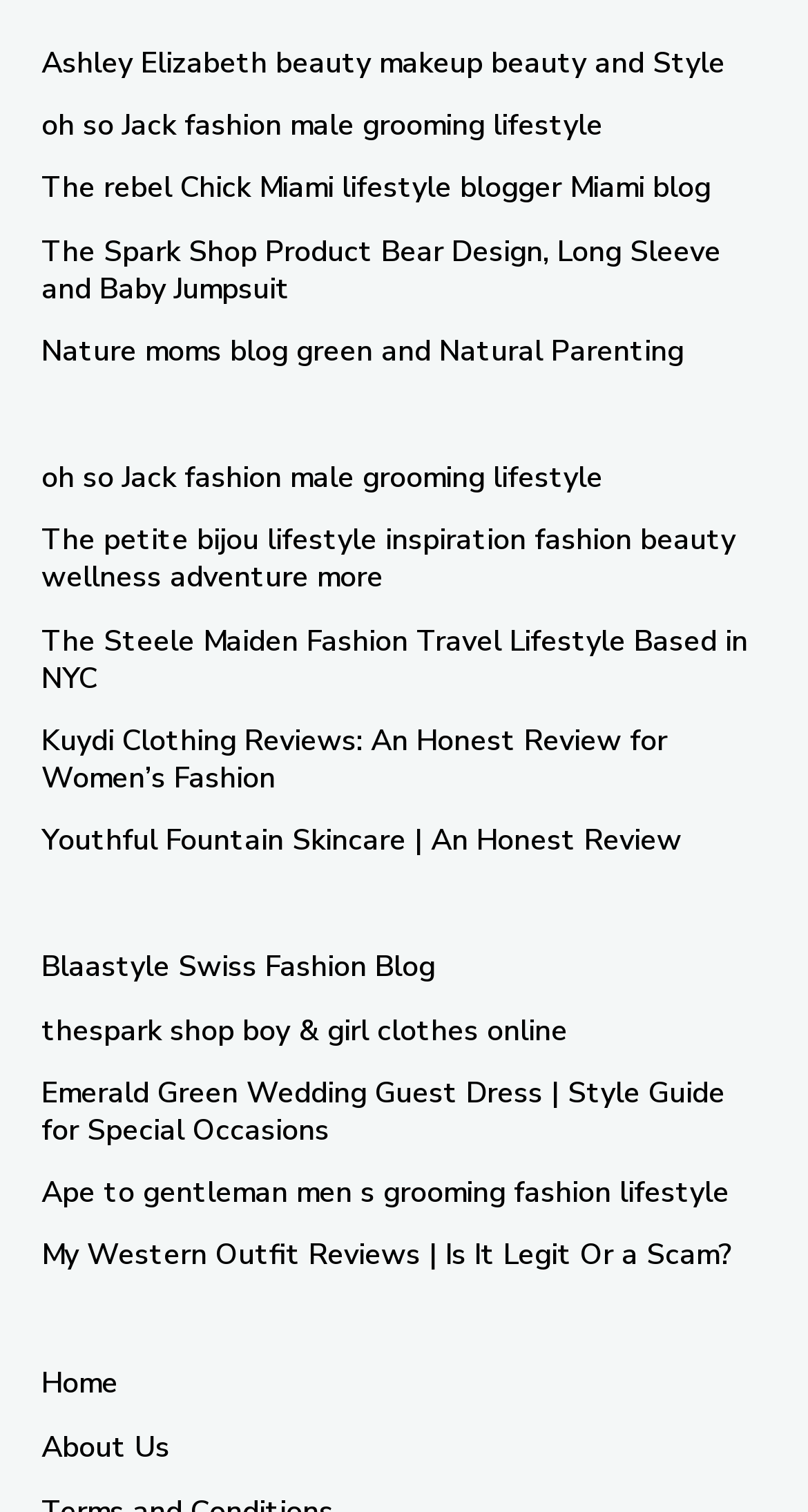Respond to the question with just a single word or phrase: 
What is the last link on this webpage?

About Us